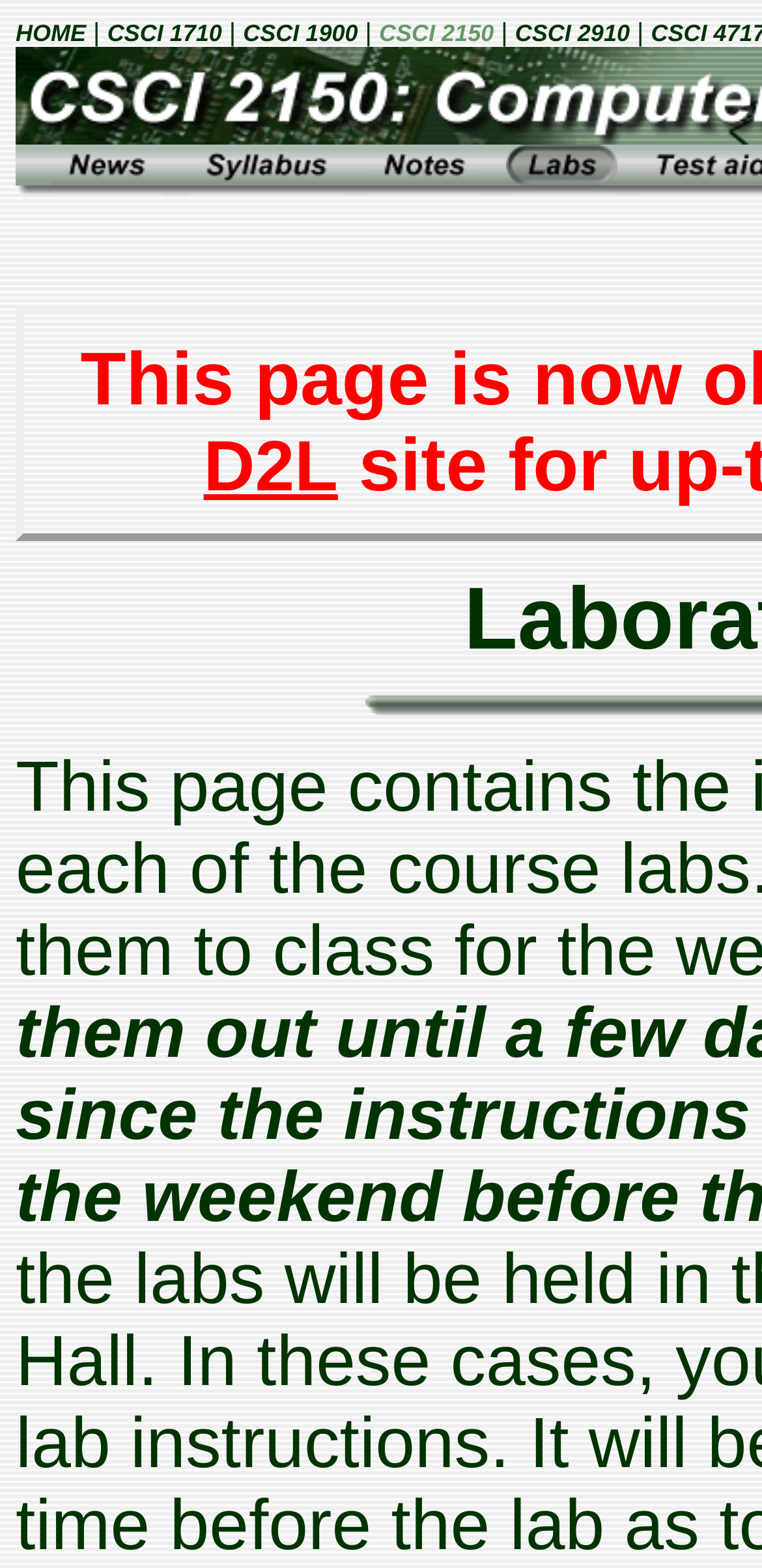Respond with a single word or short phrase to the following question: 
How many images are present in the top row?

10